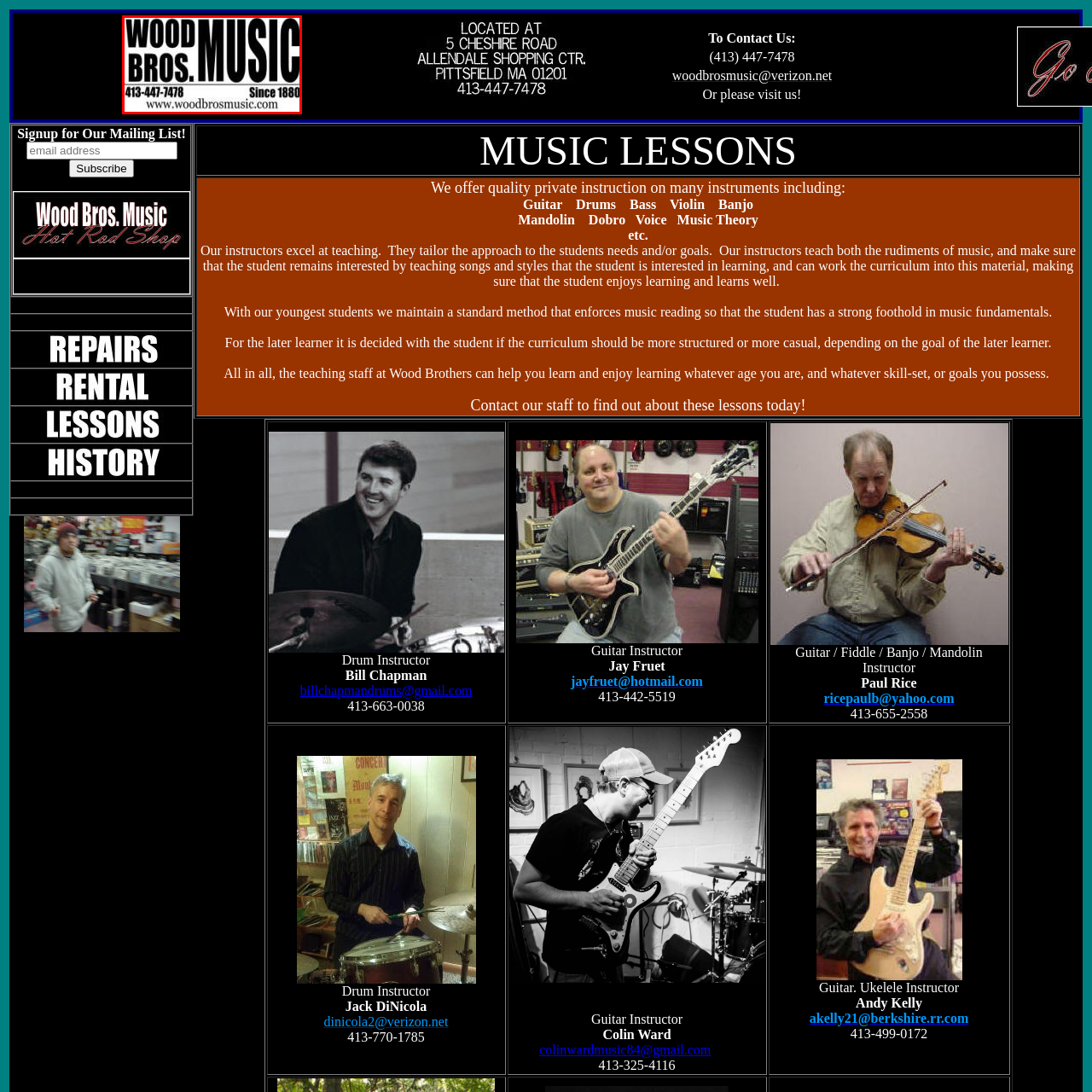Examine the portion of the image marked by the red rectangle, What is the website link of Wood Bros. Music? Answer concisely using a single word or phrase.

www.woodbrosmusic.com